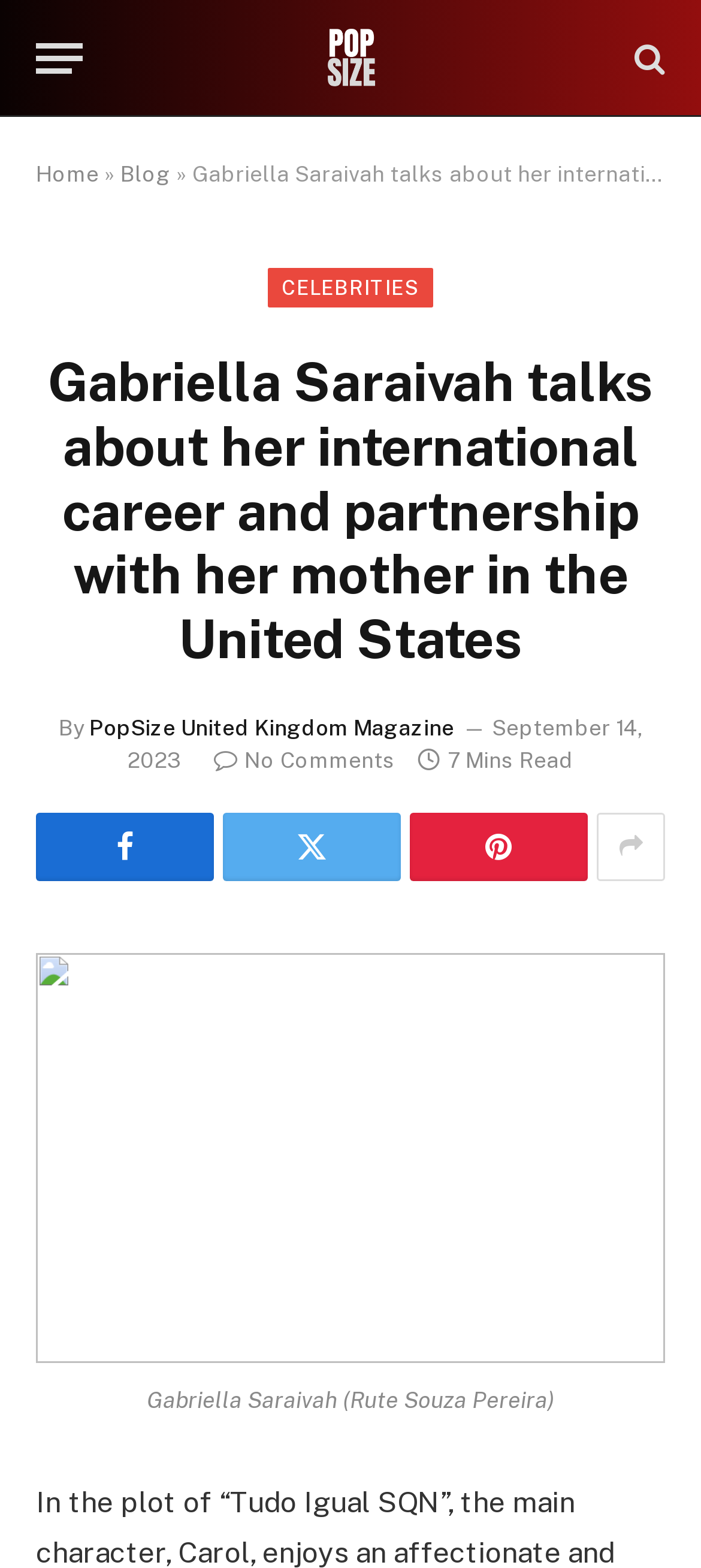Please provide the bounding box coordinates in the format (top-left x, top-left y, bottom-right x, bottom-right y). Remember, all values are floating point numbers between 0 and 1. What is the bounding box coordinate of the region described as: No Comments

[0.305, 0.477, 0.564, 0.493]